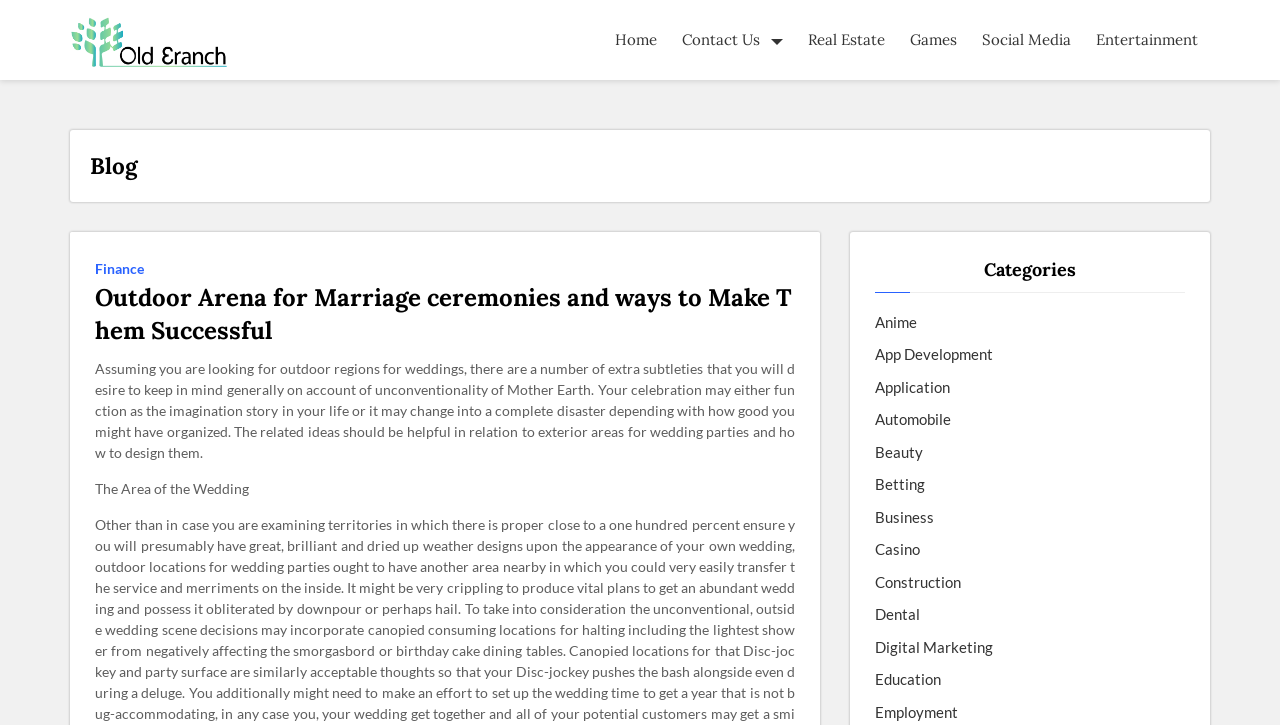What is the main topic of the blog post?
Examine the image closely and answer the question with as much detail as possible.

The main topic of the blog post can be determined by reading the heading 'Outdoor Arena for Marriage ceremonies and ways to Make Them Successful' and the subsequent text, which discusses the importance of considering various factors when planning an outdoor wedding.